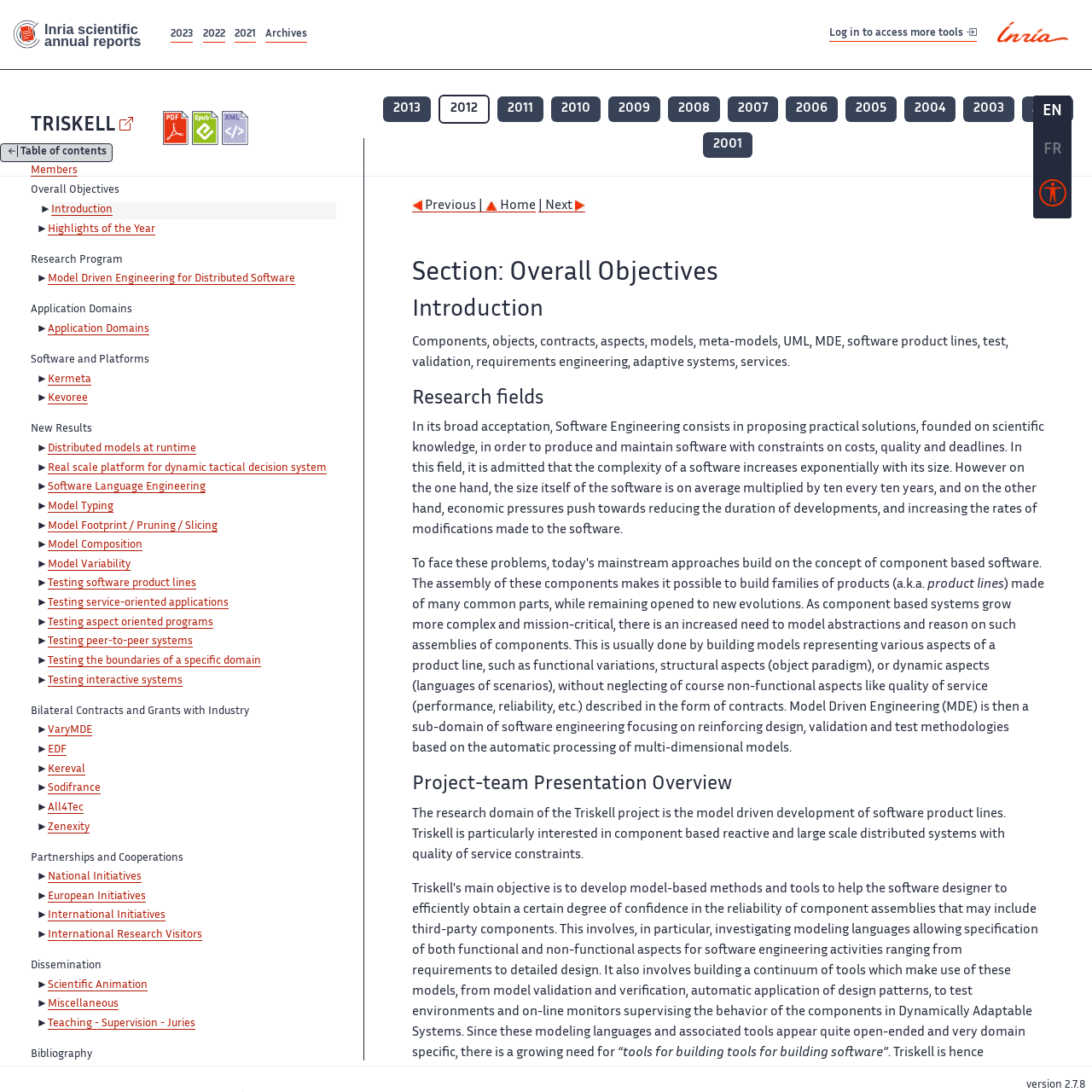Please respond in a single word or phrase: 
What is the name of the institution?

Inria